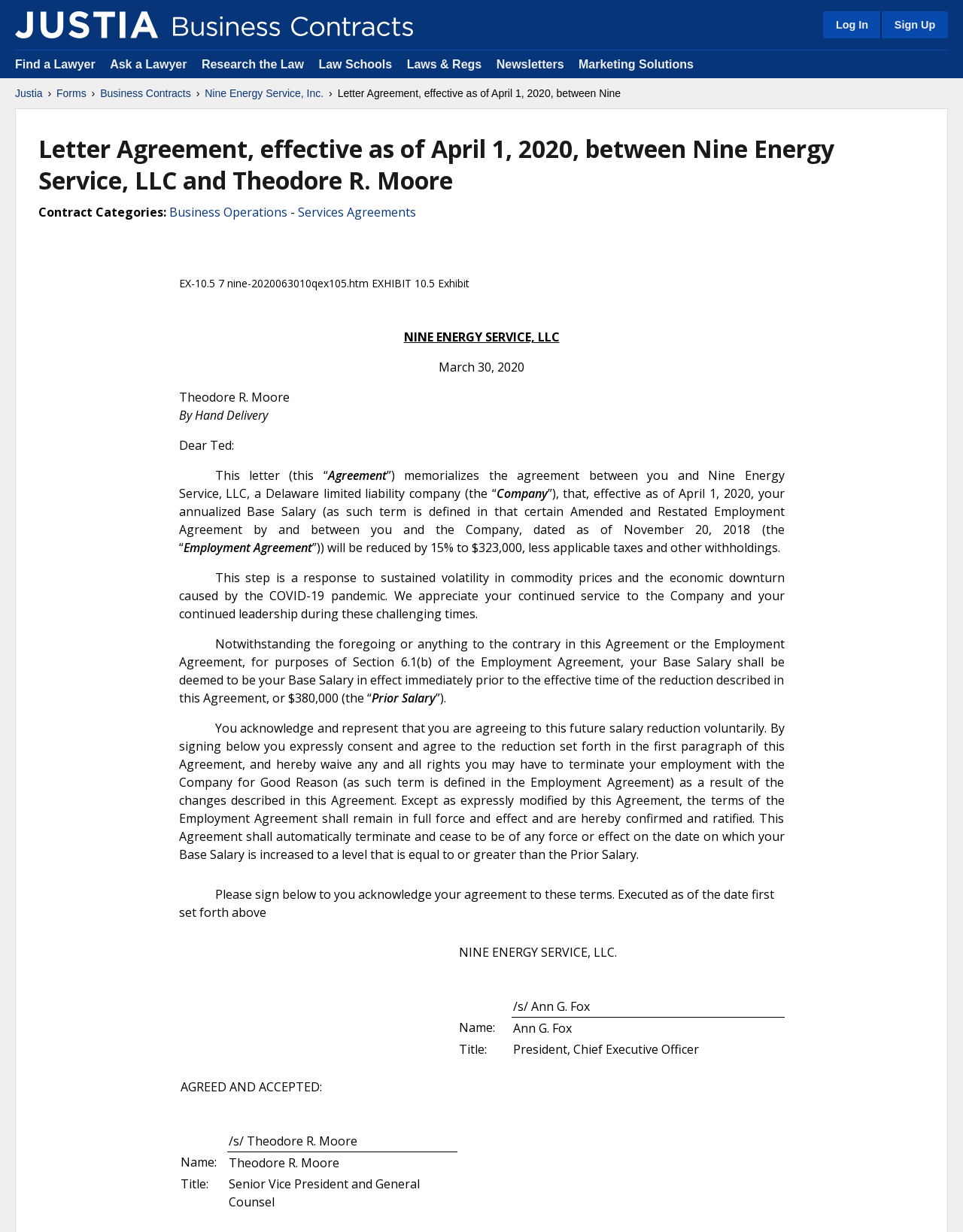What is the purpose of the agreement?
Provide an in-depth and detailed answer to the question.

I found the answer by analyzing the text content of the webpage, specifically the section that explains the purpose of the agreement, which is to reduce Theodore R. Moore's Base Salary due to sustained volatility in commodity prices and the economic downturn caused by the COVID-19 pandemic.